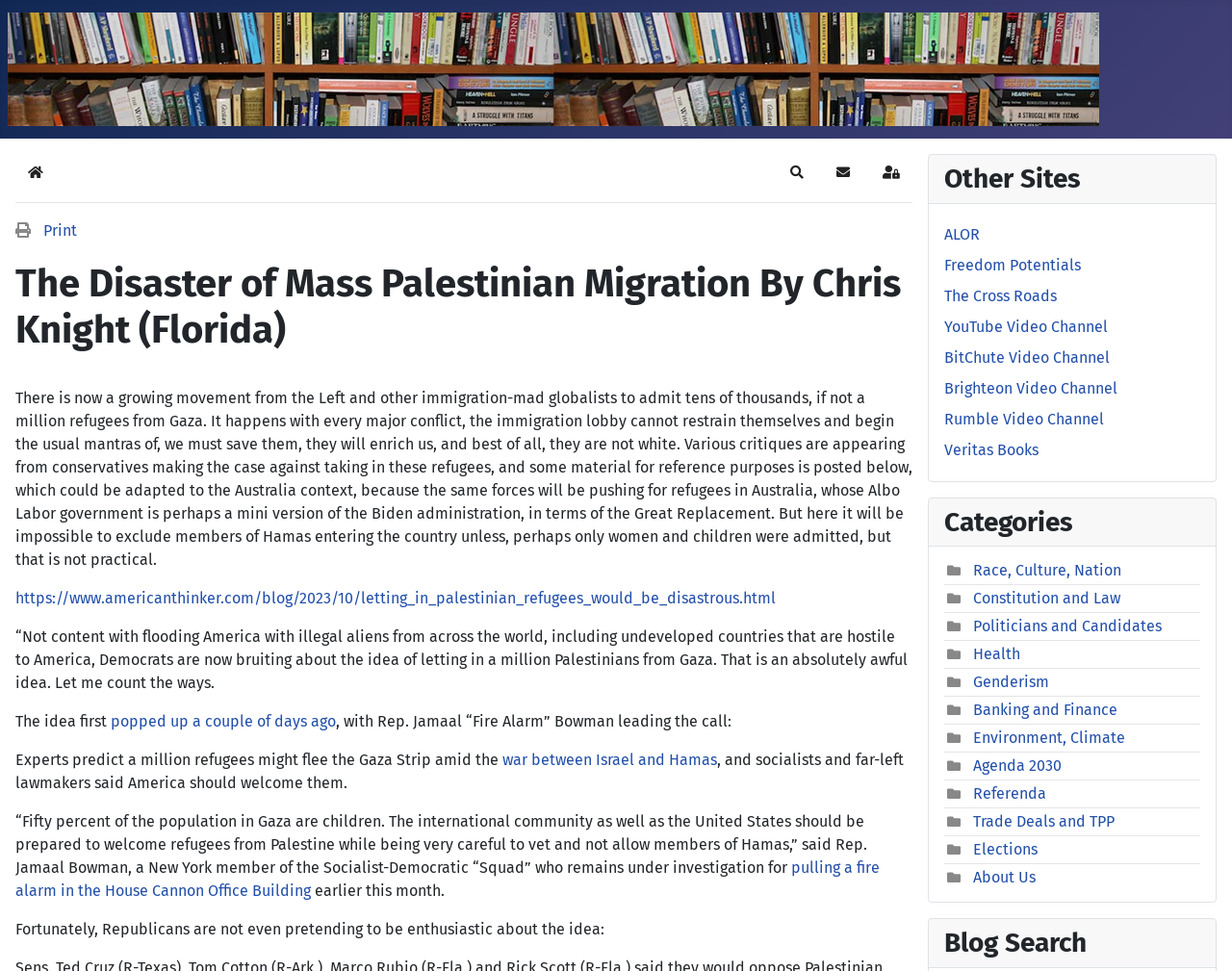Determine the bounding box for the UI element that matches this description: "parent_node: AMBER WATKINS PHOTOGRAPHY".

None